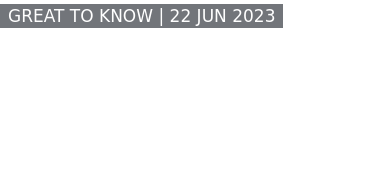Craft a descriptive caption that covers all aspects of the image.

The image features a header segment titled "GREAT TO KNOW," indicating important information or insights regarding cycling as of June 22, 2023. This label highlights the date, suggesting that the content is recent and relevant for readers seeking up-to-date cycling tips or information. The minimalist design emphasizes the message, creating a clear focal point that invites users to engage with the accompanying content related to cycling knowledge and tips.